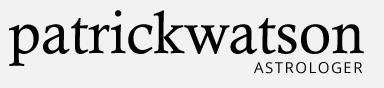What is the design aesthetic of the logo?
Answer with a single word or phrase by referring to the visual content.

Modern and professional